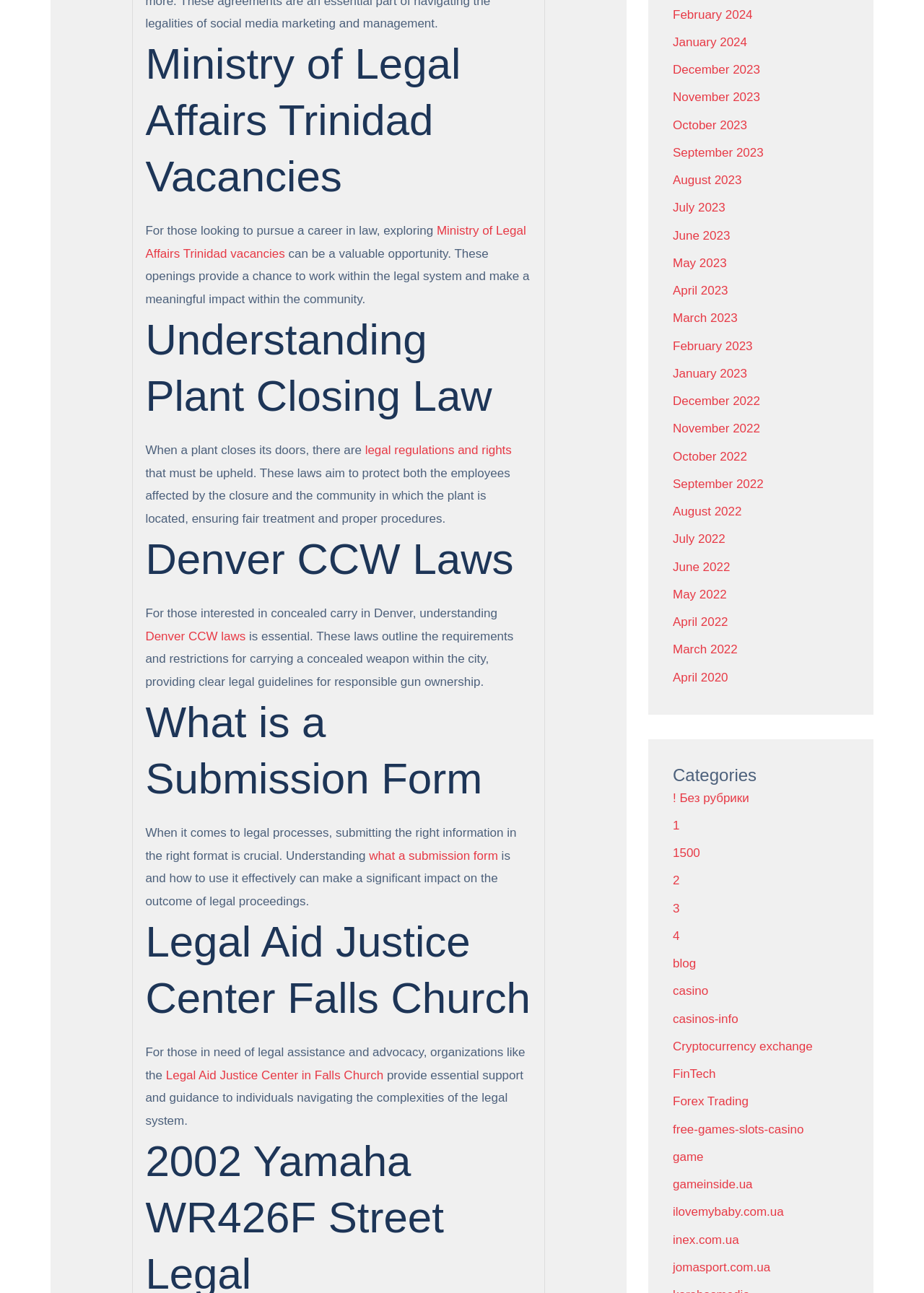Determine the bounding box coordinates of the section to be clicked to follow the instruction: "Click on Ministry of Legal Affairs Trinidad vacancies". The coordinates should be given as four float numbers between 0 and 1, formatted as [left, top, right, bottom].

[0.157, 0.173, 0.569, 0.202]